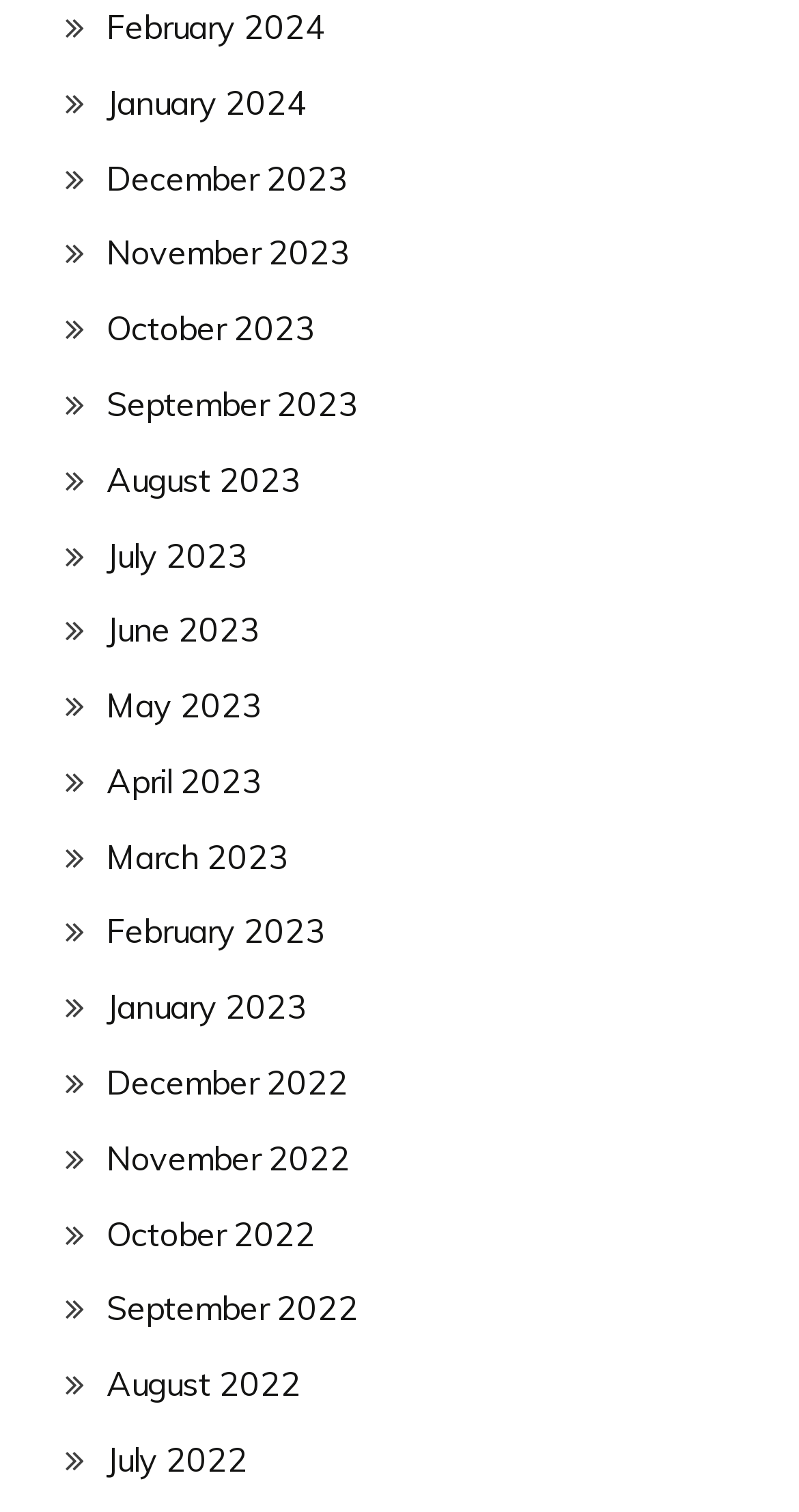Please identify the bounding box coordinates of the region to click in order to complete the task: "view February 2024". The coordinates must be four float numbers between 0 and 1, specified as [left, top, right, bottom].

[0.133, 0.004, 0.408, 0.031]